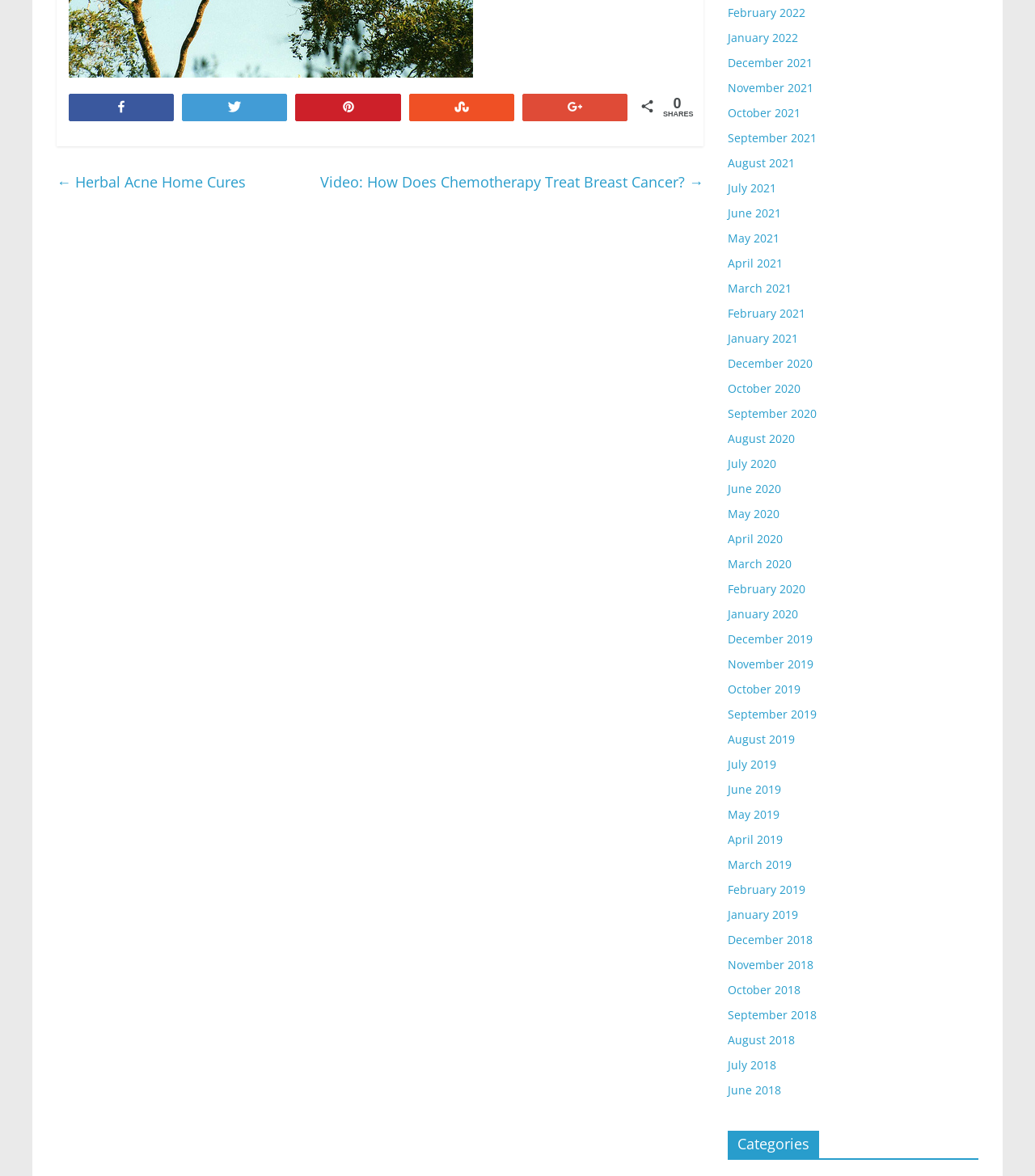Please provide a one-word or short phrase answer to the question:
How many links are there in the webpage?

More than 30